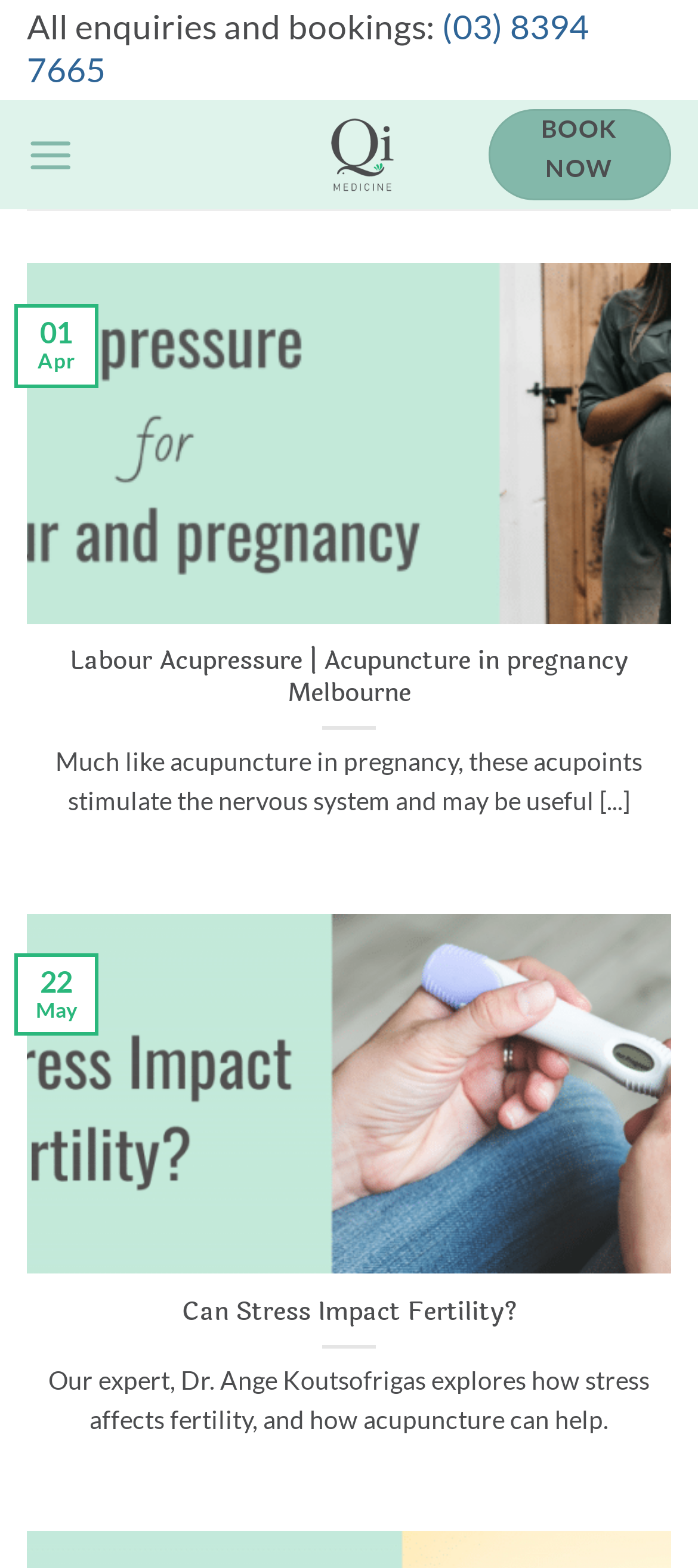What is the date of the second article on the webpage?
Please provide an in-depth and detailed response to the question.

I found the date of the second article by looking at the layout table below the first article, which shows the date '22' and the month 'May'.